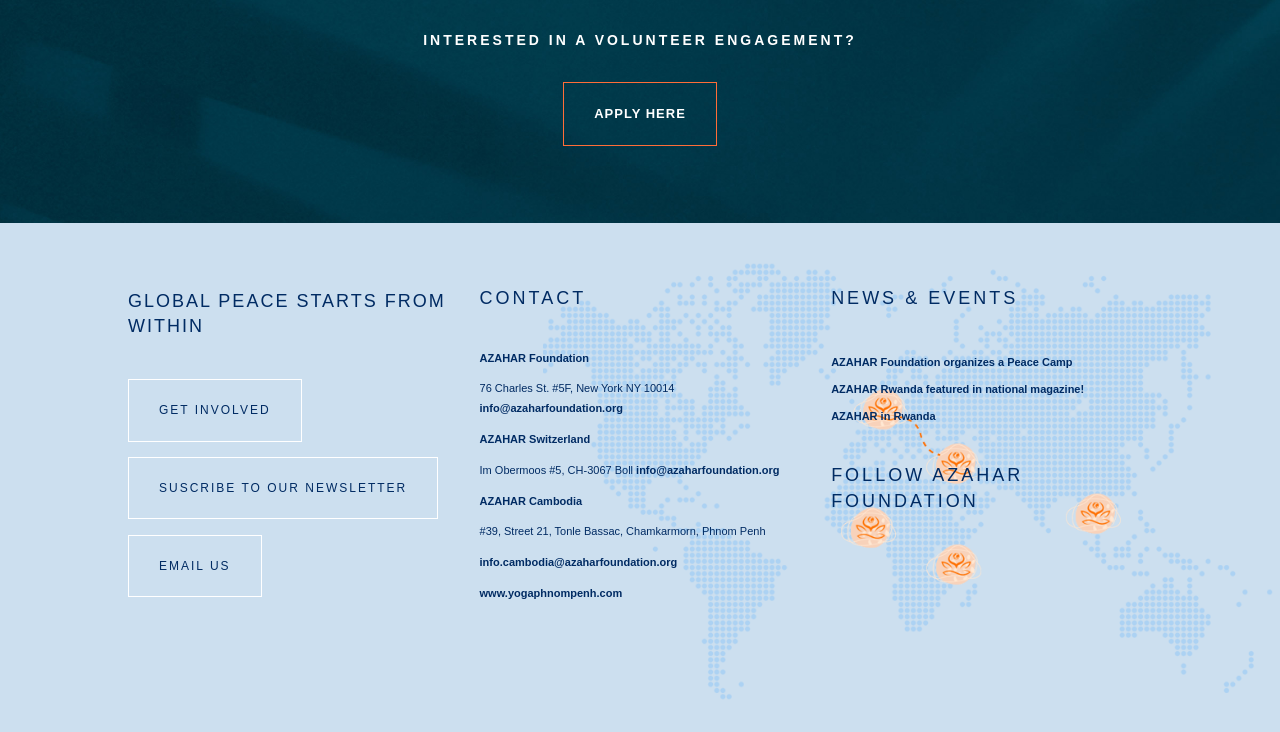Answer the question using only one word or a concise phrase: What is the theme of the webpage?

Global Peace